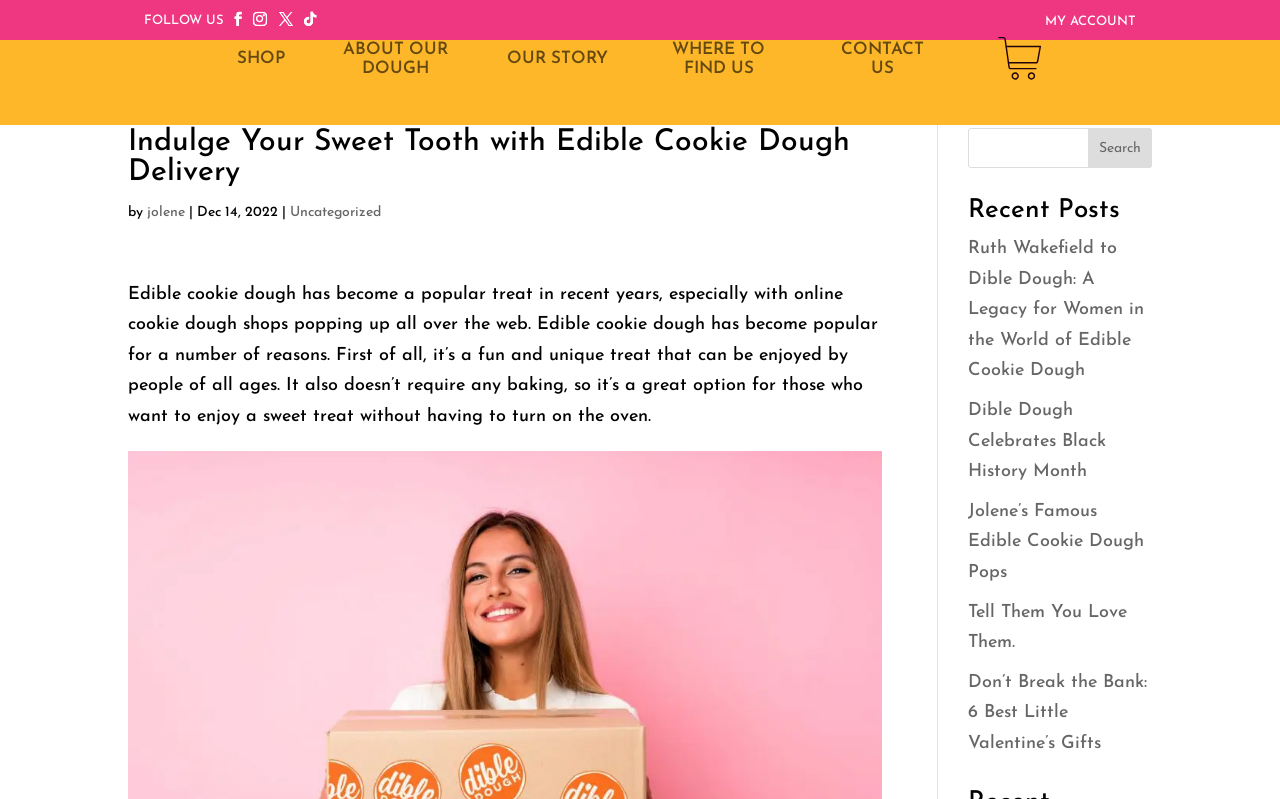What is the title or heading displayed on the webpage?

Indulge Your Sweet Tooth with Edible Cookie Dough Delivery